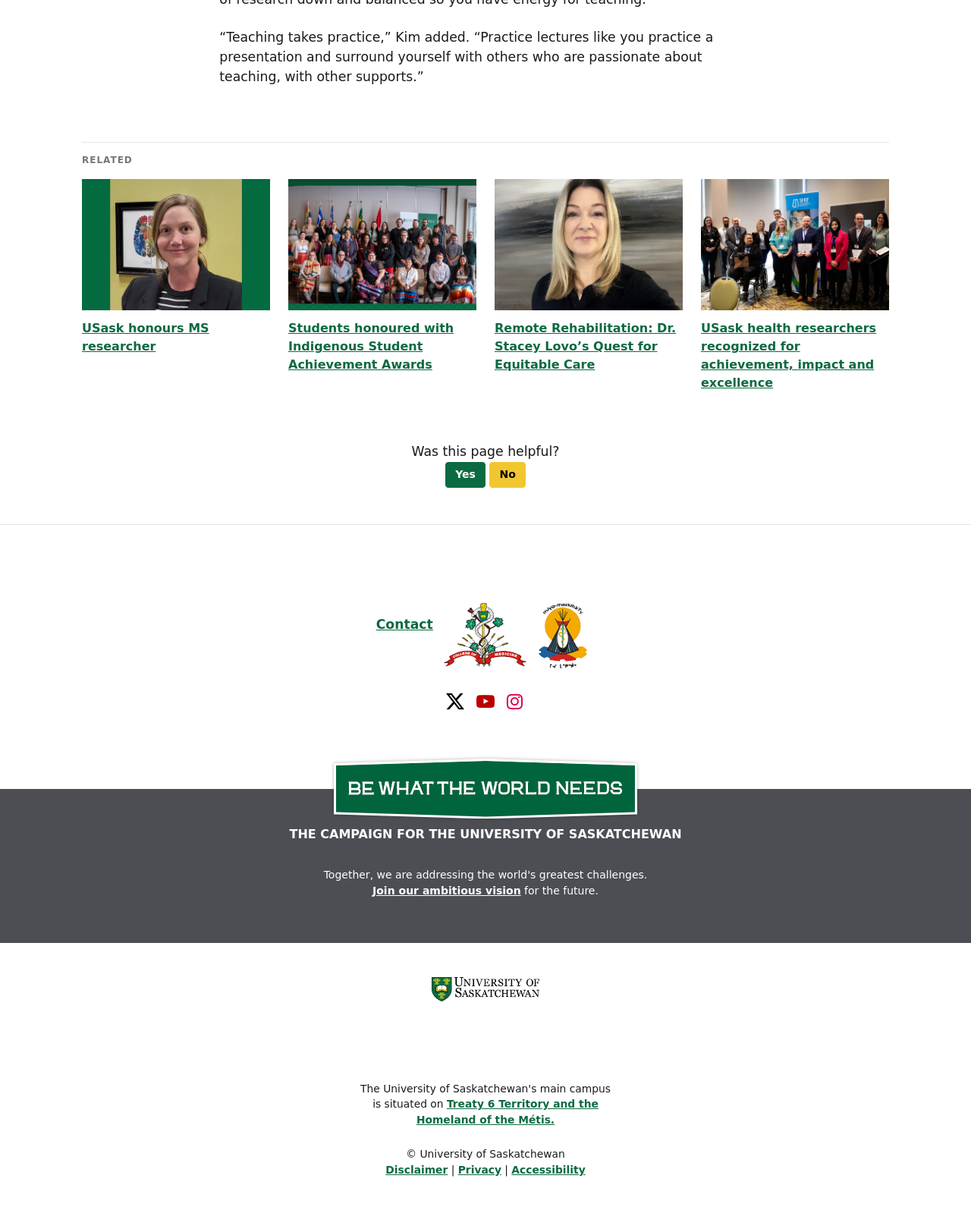Identify the bounding box coordinates of the part that should be clicked to carry out this instruction: "Join the campaign for the University of Saskatchewan".

[0.384, 0.718, 0.536, 0.728]